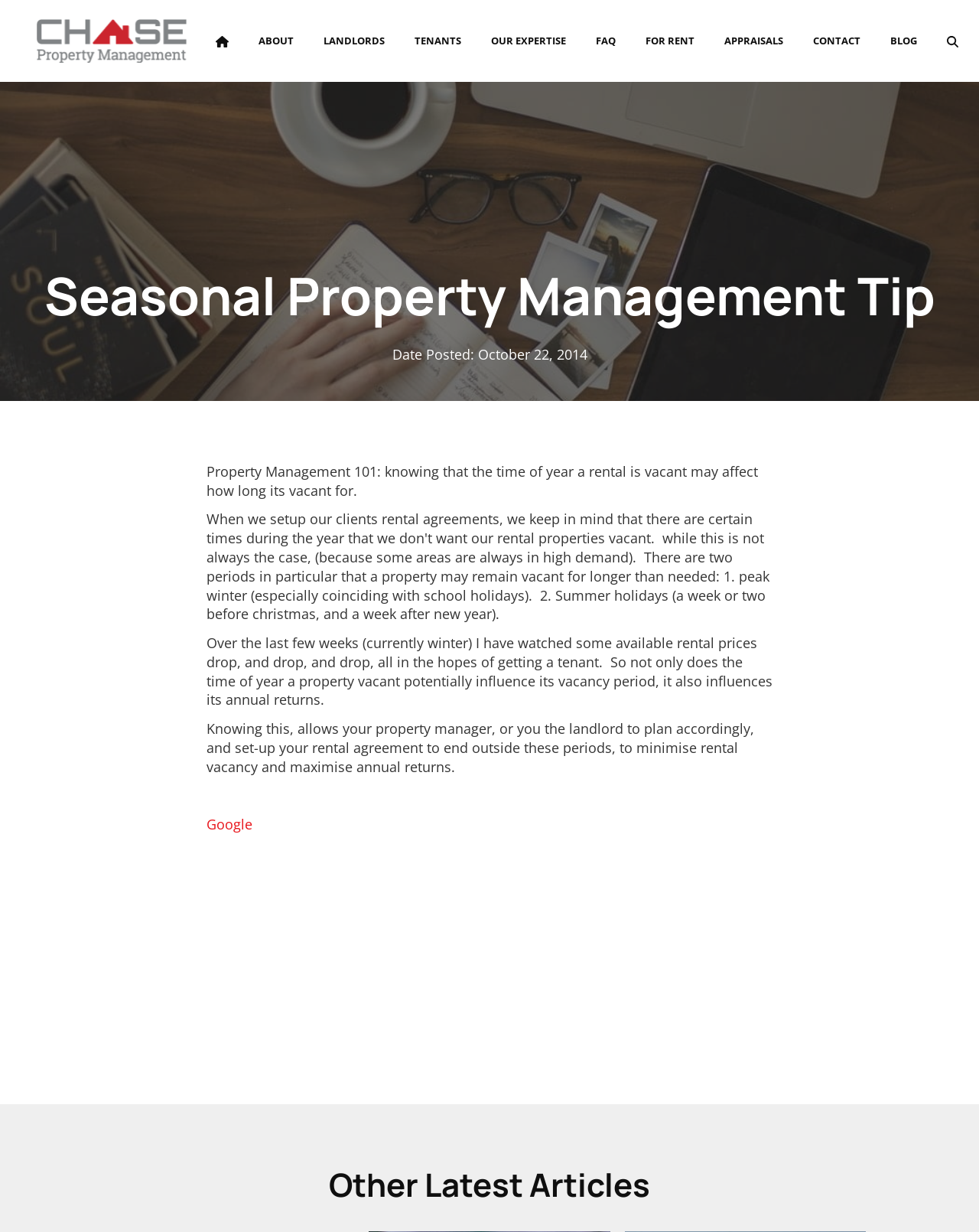Identify the bounding box coordinates of the region that should be clicked to execute the following instruction: "Visit the BLOG page".

[0.894, 0.017, 0.952, 0.049]